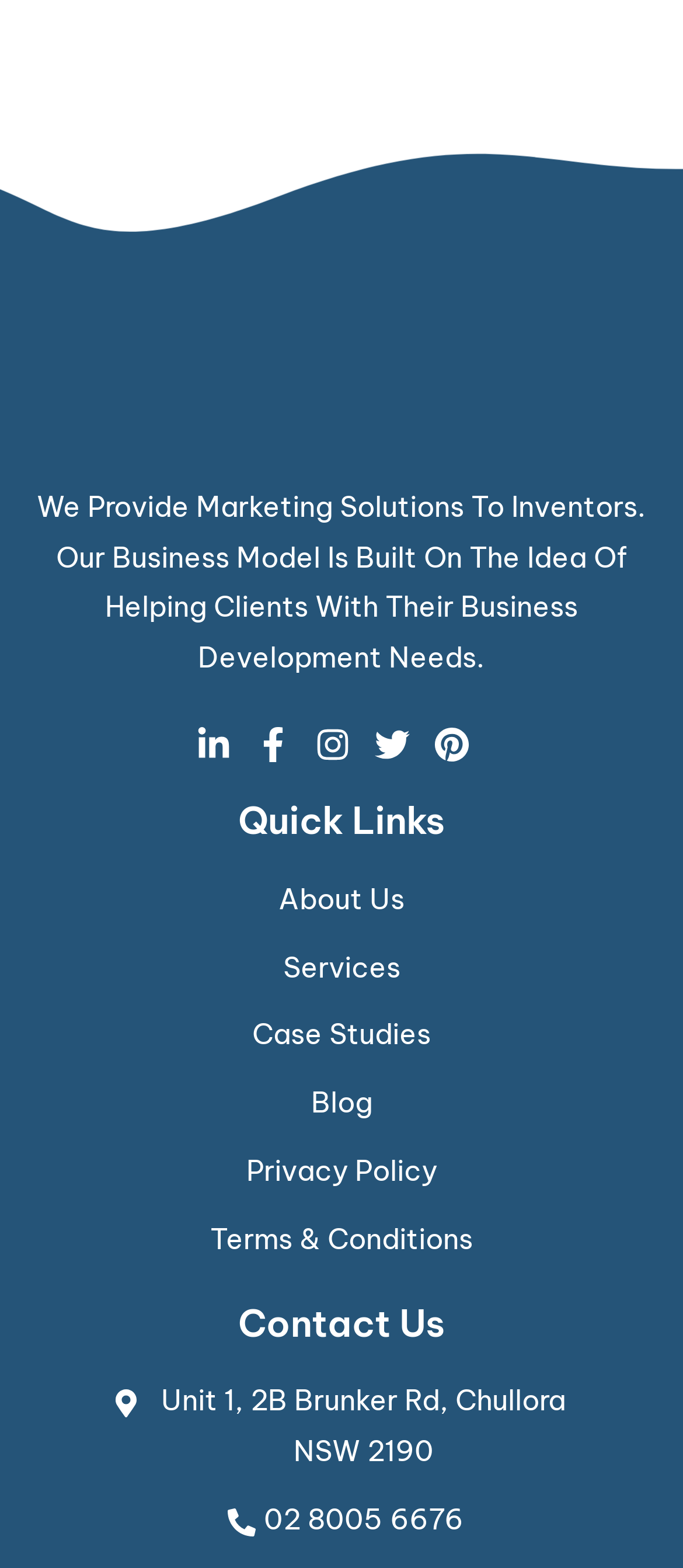Find the bounding box coordinates of the area that needs to be clicked in order to achieve the following instruction: "View the 'Case Studies' page". The coordinates should be specified as four float numbers between 0 and 1, i.e., [left, top, right, bottom].

[0.038, 0.644, 0.962, 0.676]